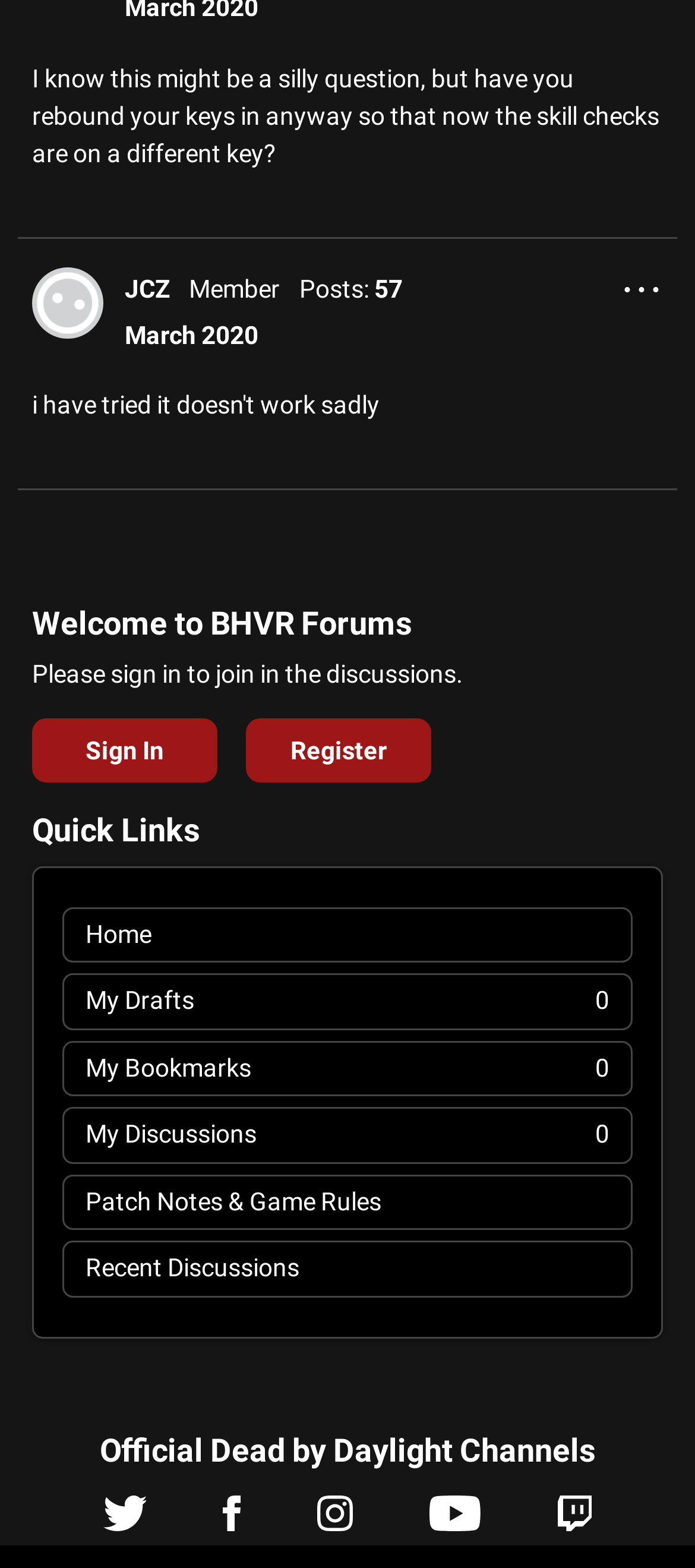Locate the bounding box coordinates of the element I should click to achieve the following instruction: "Sign in to the forum".

[0.046, 0.459, 0.313, 0.499]